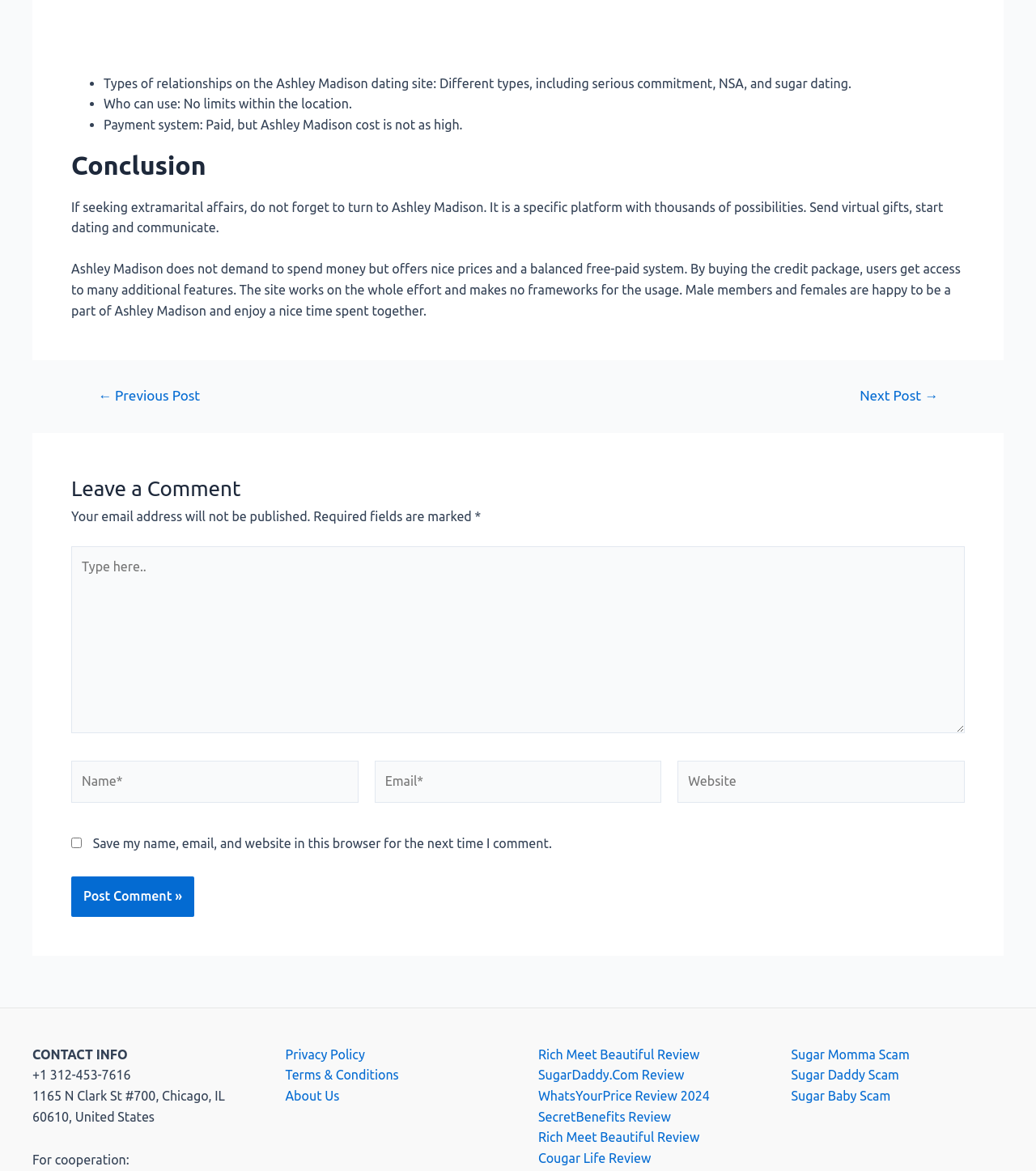Please find the bounding box coordinates of the element that must be clicked to perform the given instruction: "Type in the 'Email*' field". The coordinates should be four float numbers from 0 to 1, i.e., [left, top, right, bottom].

[0.361, 0.65, 0.639, 0.685]